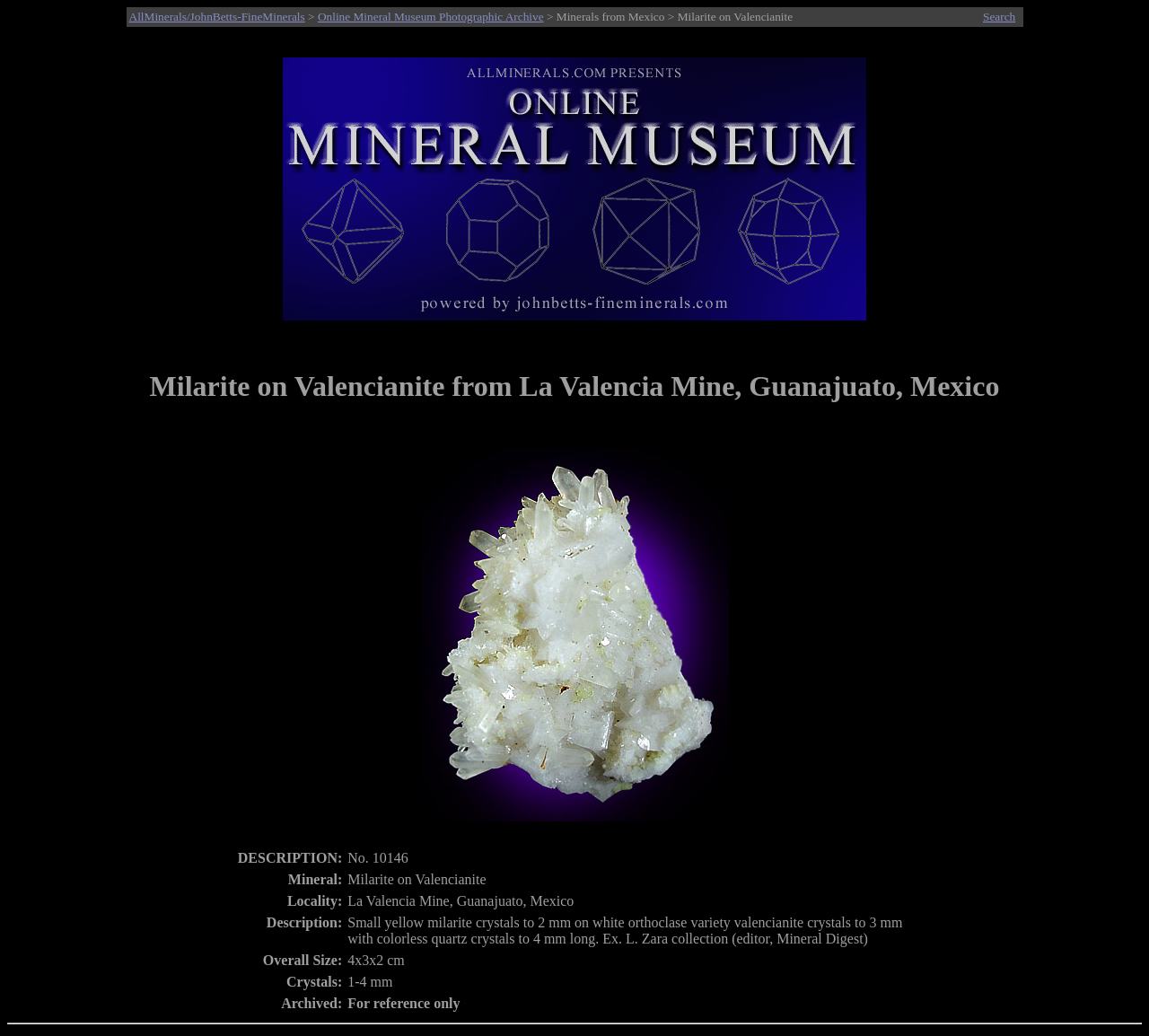Can you extract the headline from the webpage for me?

Milarite on Valencianite from La Valencia Mine, Guanajuato, Mexico